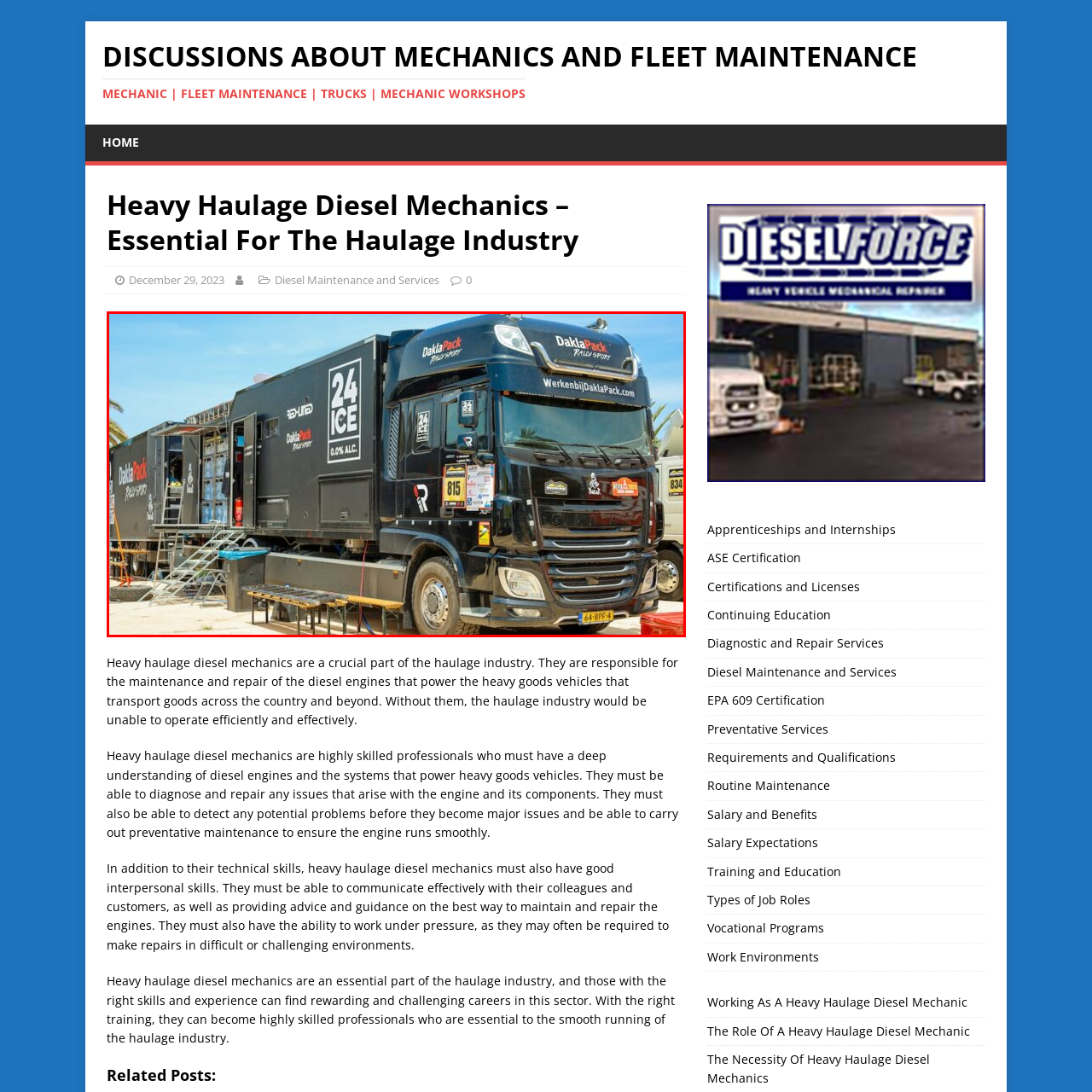Examine the portion of the image marked by the red rectangle, What is the purpose of the staircase? Answer concisely using a single word or phrase.

Multi-level access